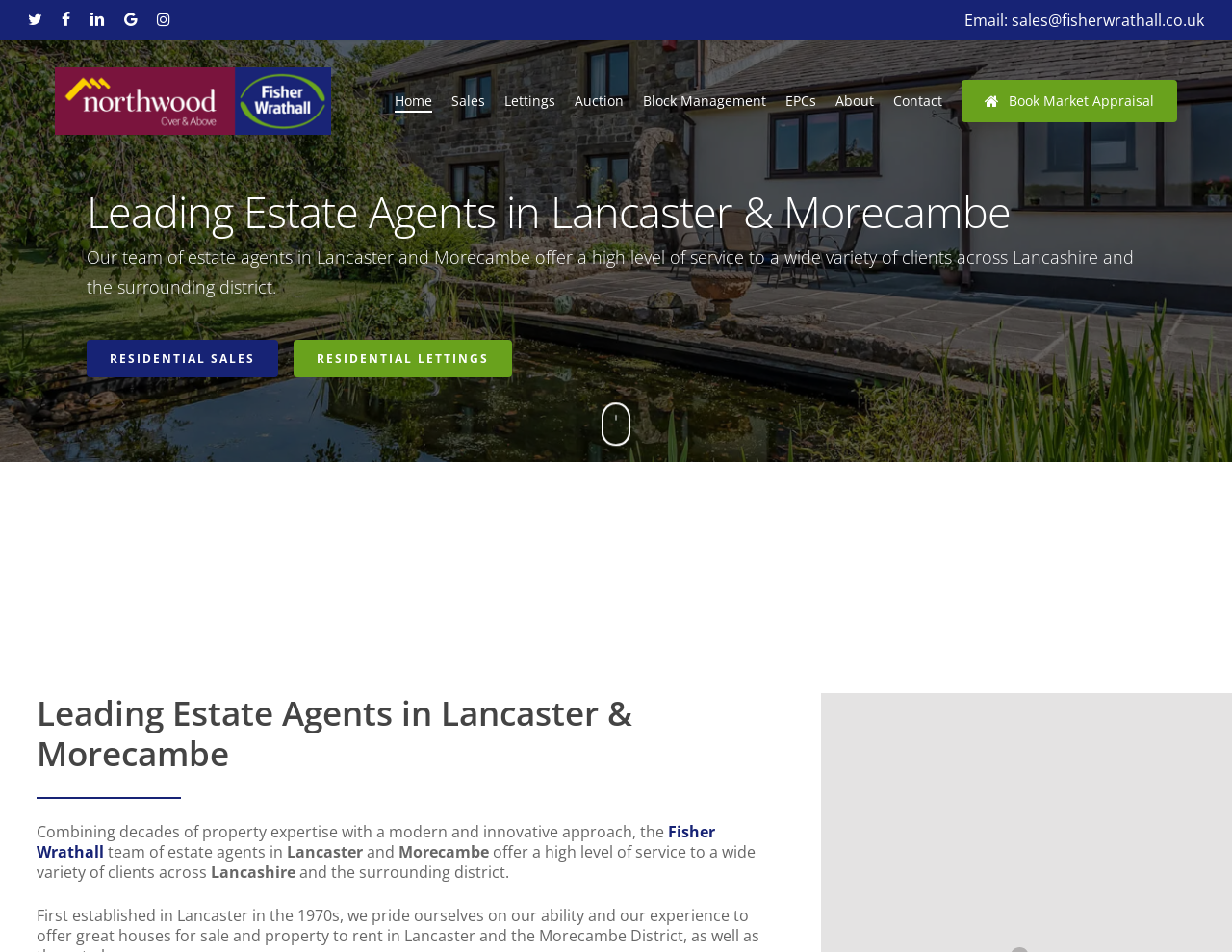Find the bounding box of the UI element described as: "Auction". The bounding box coordinates should be given as four float values between 0 and 1, i.e., [left, top, right, bottom].

[0.466, 0.096, 0.506, 0.116]